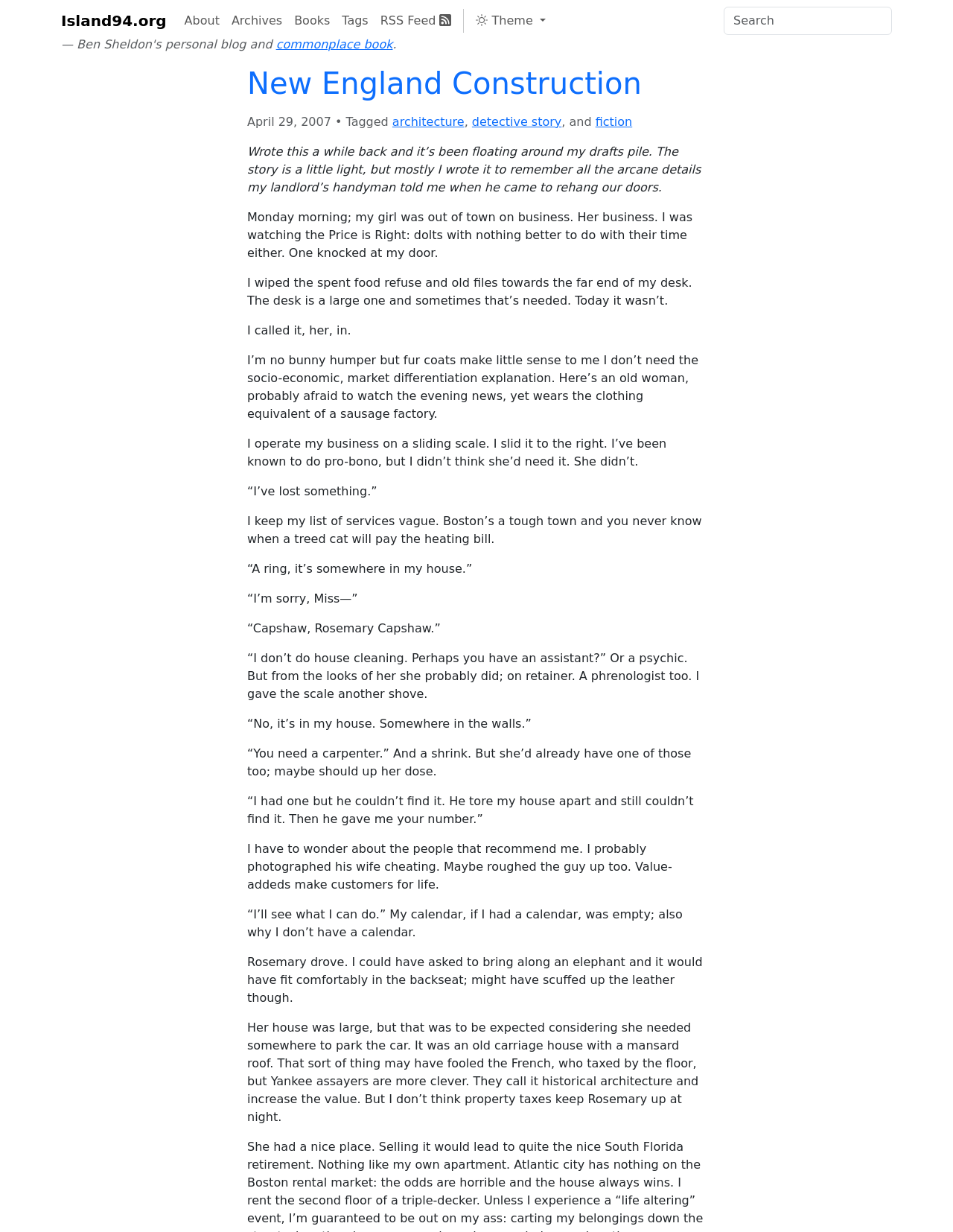Answer the following query concisely with a single word or phrase:
What is the name of the website?

New England Construction